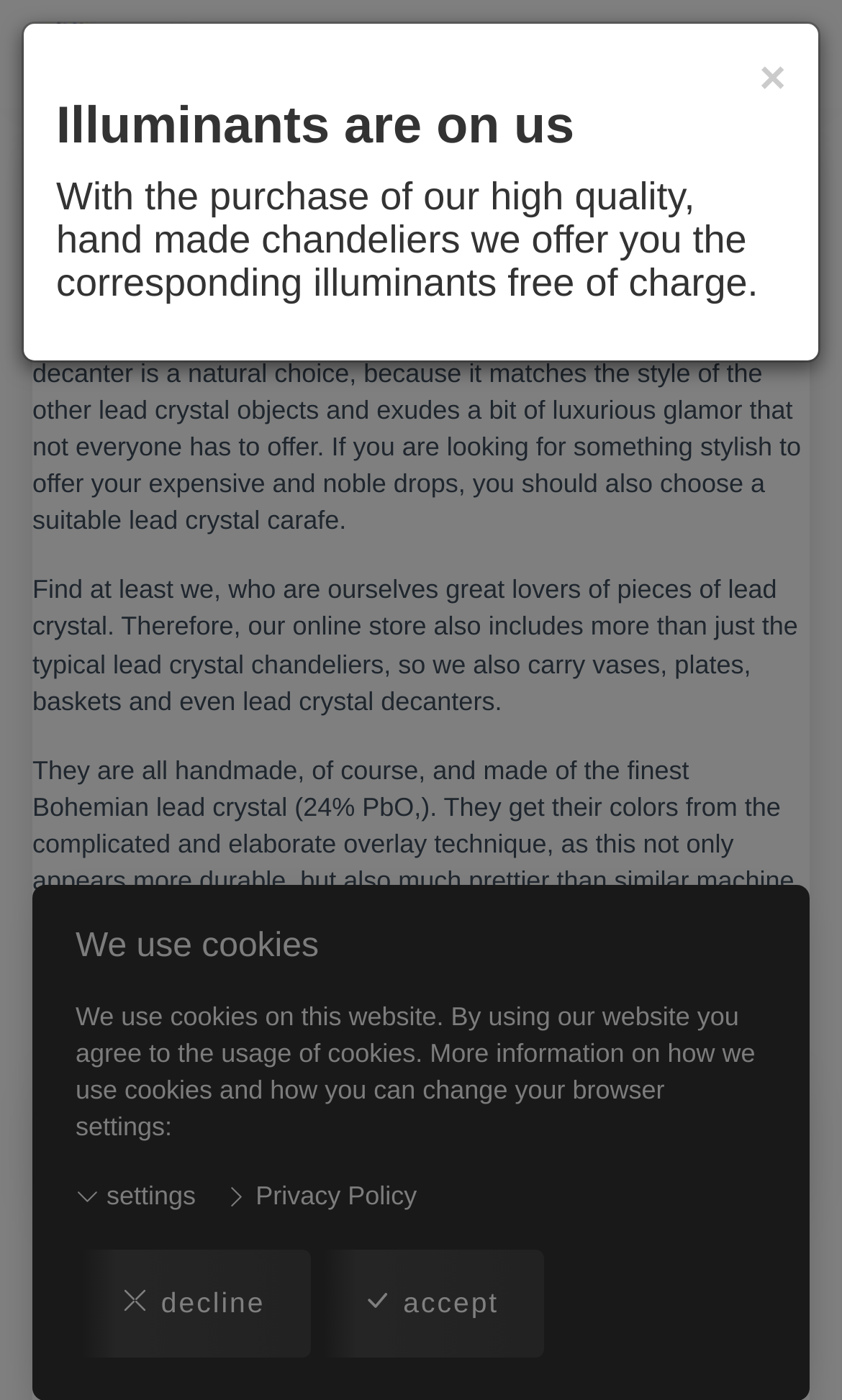What is the style of the lead crystal decanters?
From the details in the image, answer the question comprehensively.

The static text on the webpage describes the lead crystal decanters as exuding a bit of luxurious glamor, and the overlay technique used to make them appears more durable and prettier than similar machine processes.